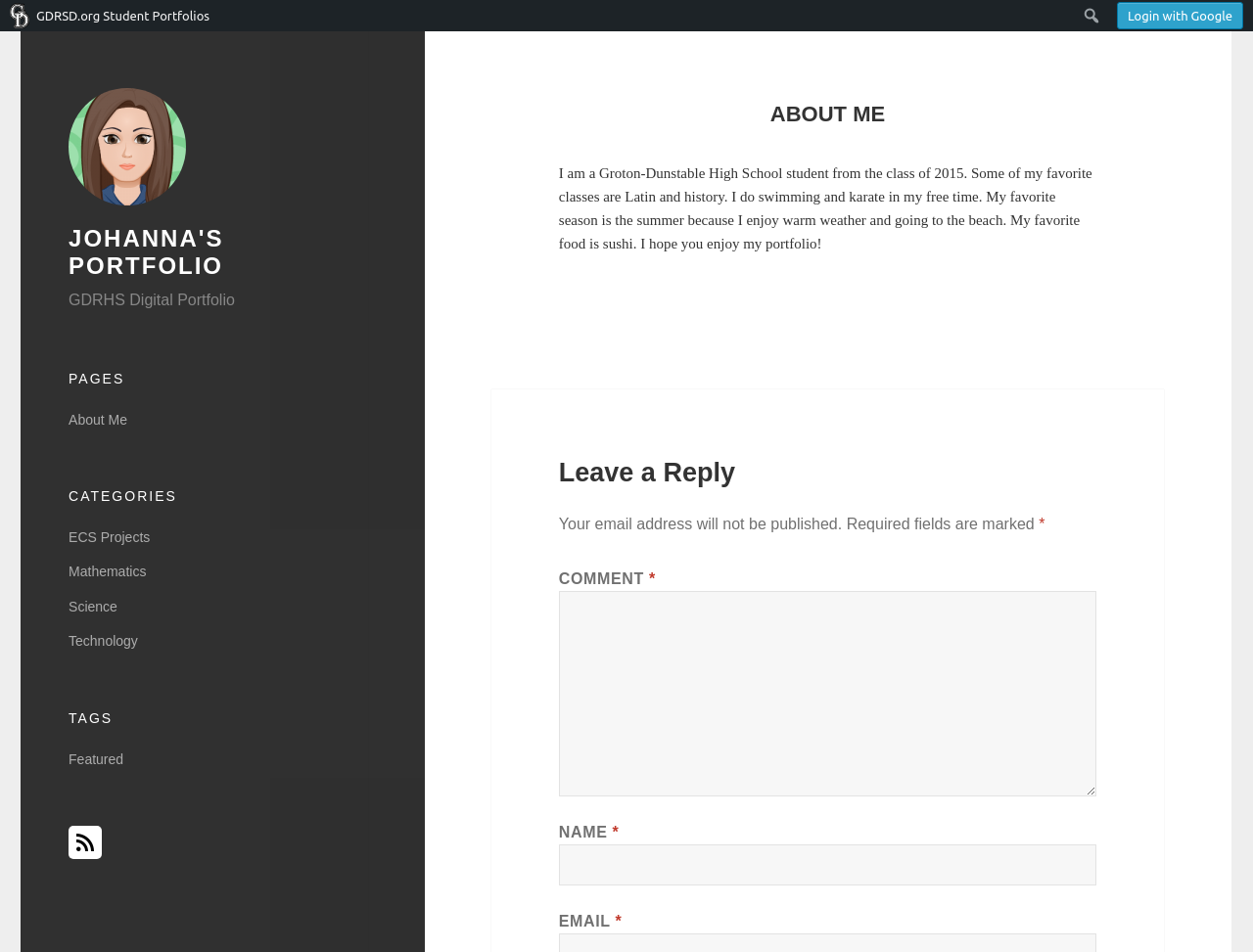Can you look at the image and give a comprehensive answer to the question:
What are the categories listed on the page?

The categories are listed under the 'CATEGORIES' heading, which includes links to 'ECS Projects', 'Mathematics', 'Science', and 'Technology'.